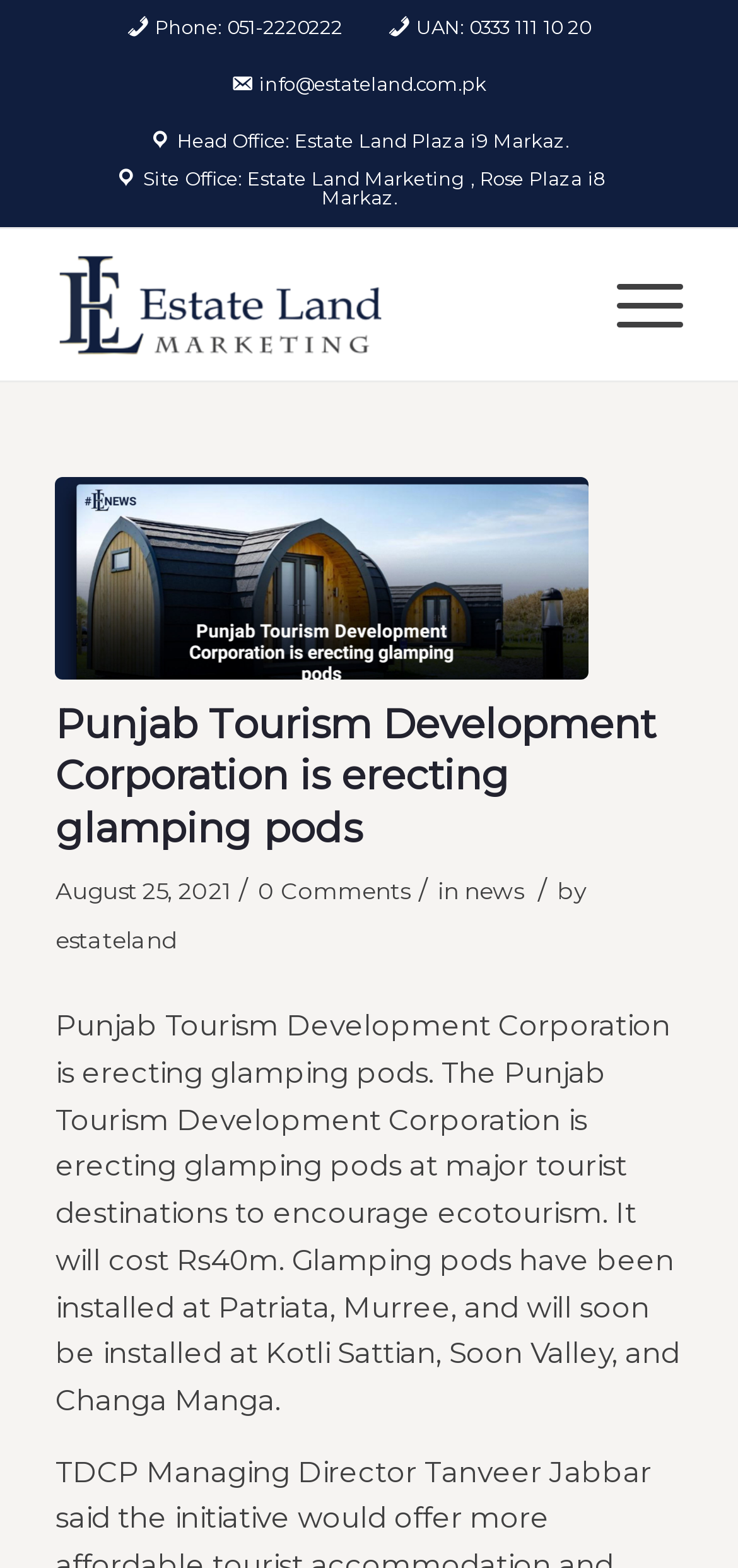Pinpoint the bounding box coordinates of the clickable element needed to complete the instruction: "View comments". The coordinates should be provided as four float numbers between 0 and 1: [left, top, right, bottom].

[0.349, 0.559, 0.554, 0.577]